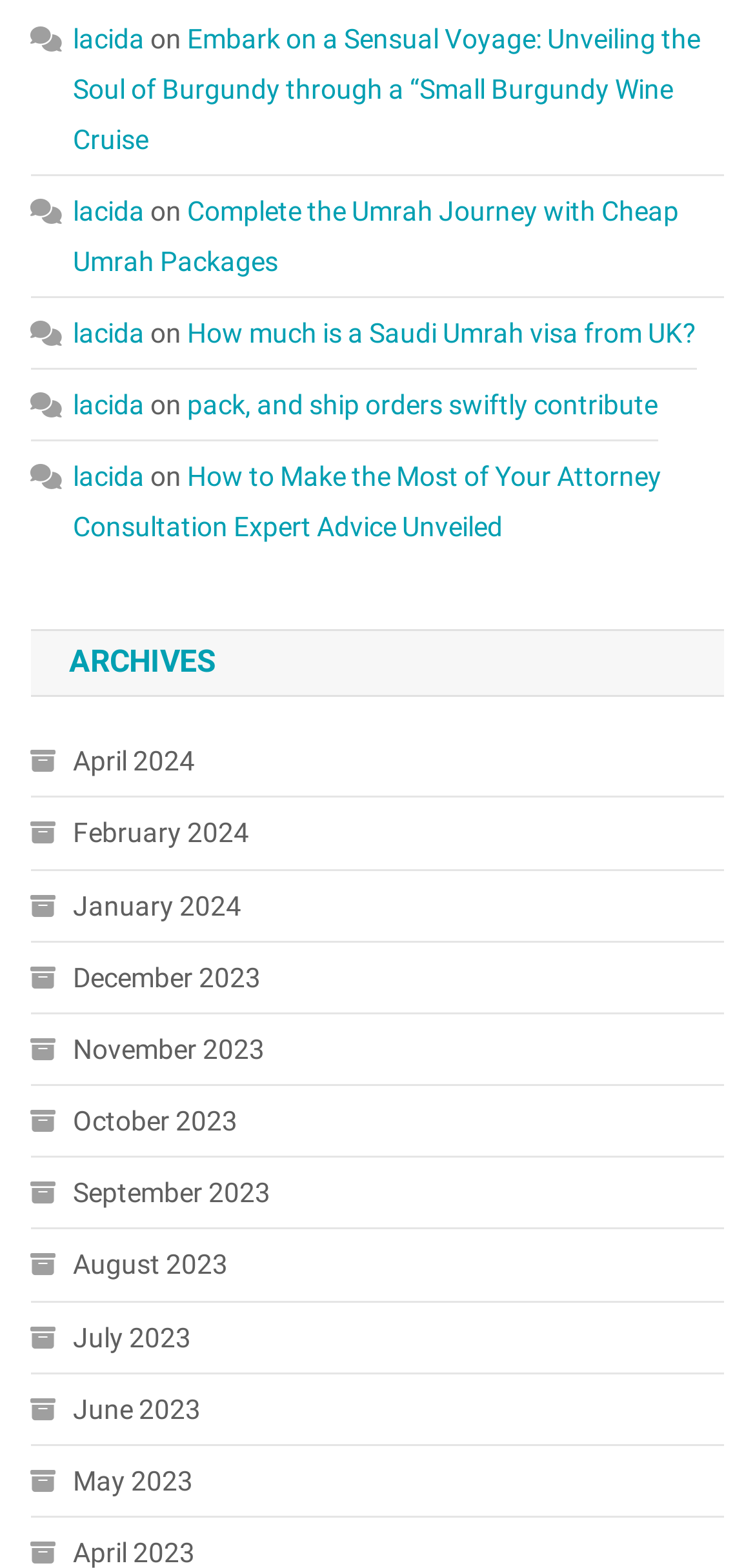Please identify the bounding box coordinates of the element I should click to complete this instruction: 'Click on 'Complete the Umrah Journey with Cheap Umrah Packages''. The coordinates should be given as four float numbers between 0 and 1, like this: [left, top, right, bottom].

[0.096, 0.125, 0.899, 0.177]